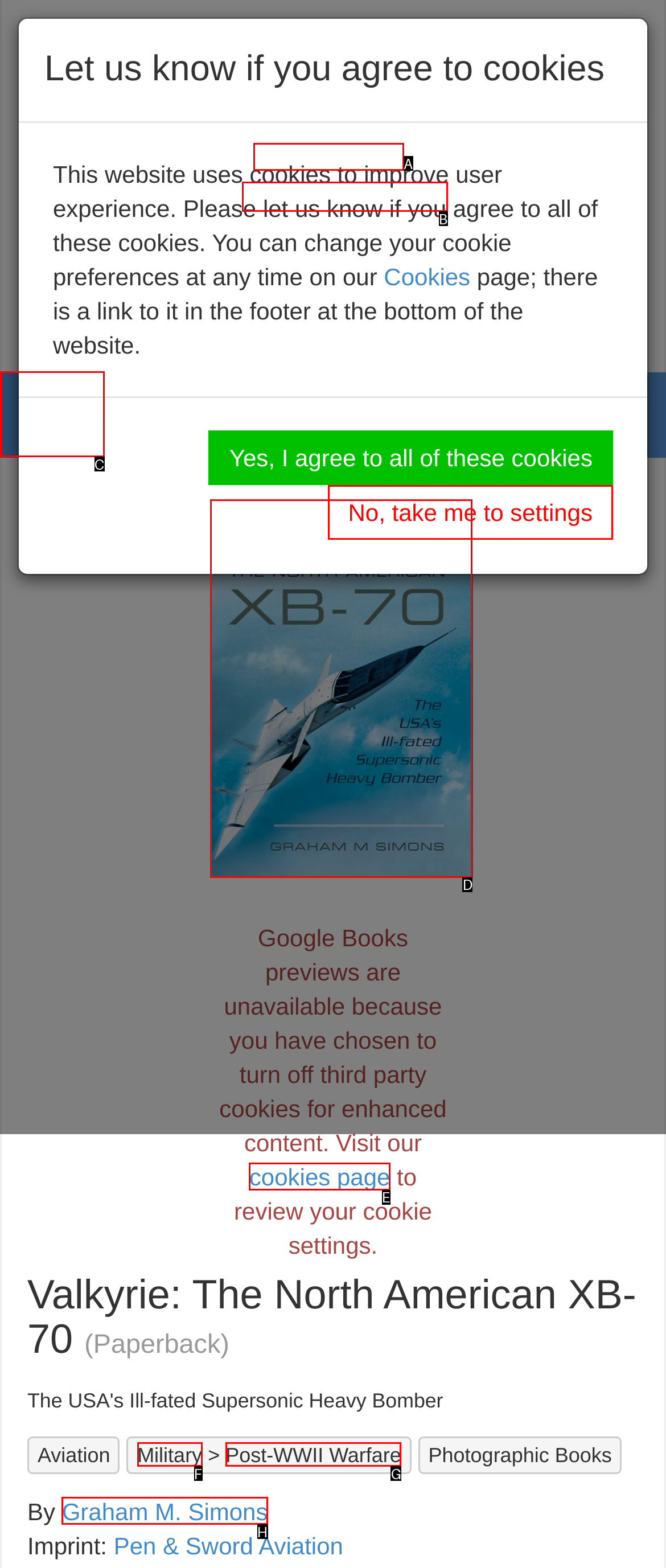Point out which UI element to click to complete this task: Call the order hotline
Answer with the letter corresponding to the right option from the available choices.

B